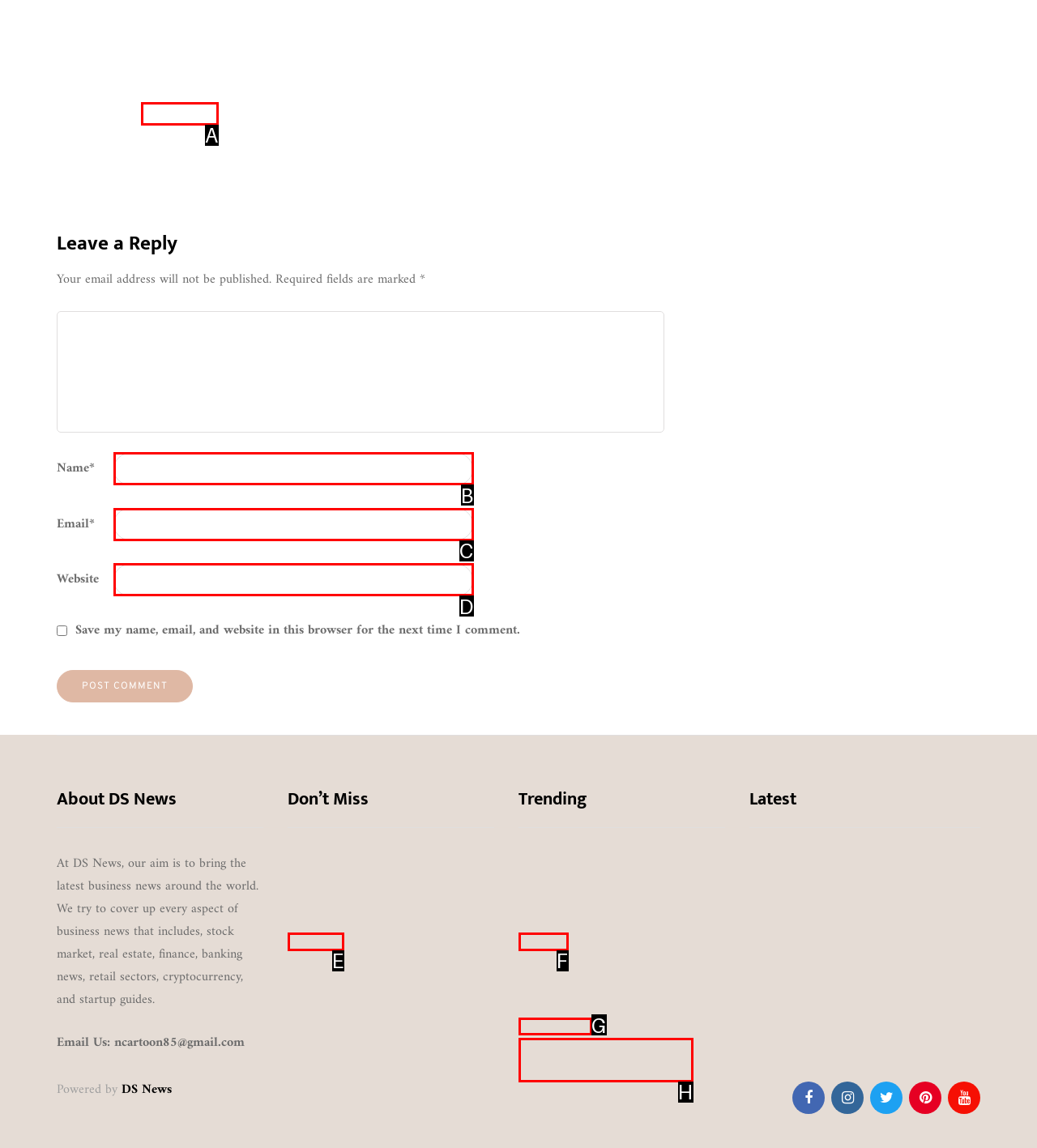With the description: Games, find the option that corresponds most closely and answer with its letter directly.

E